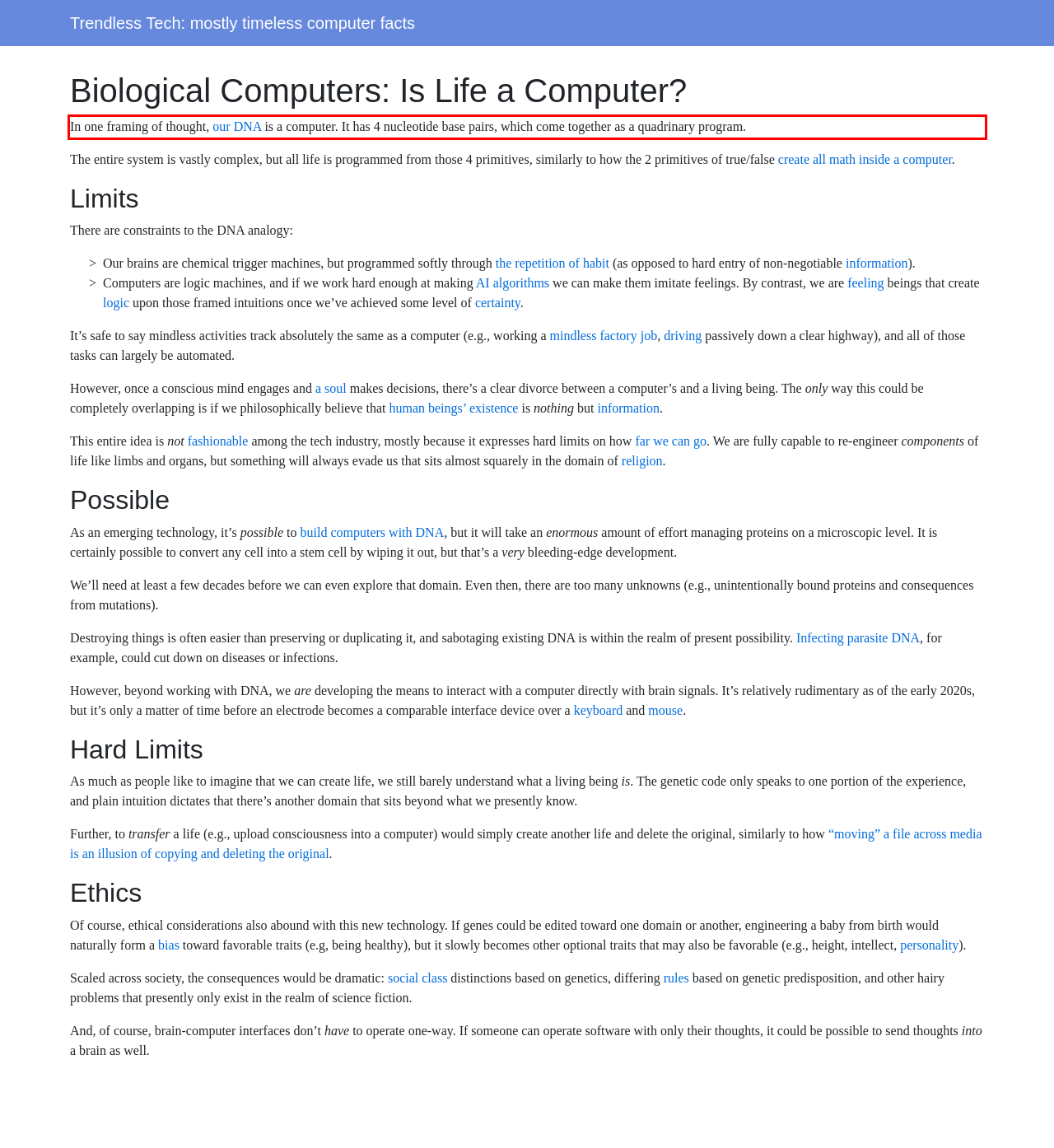You are presented with a screenshot containing a red rectangle. Extract the text found inside this red bounding box.

In one framing of thought, our DNA is a computer. It has 4 nucleotide base pairs, which come together as a quadrinary program.